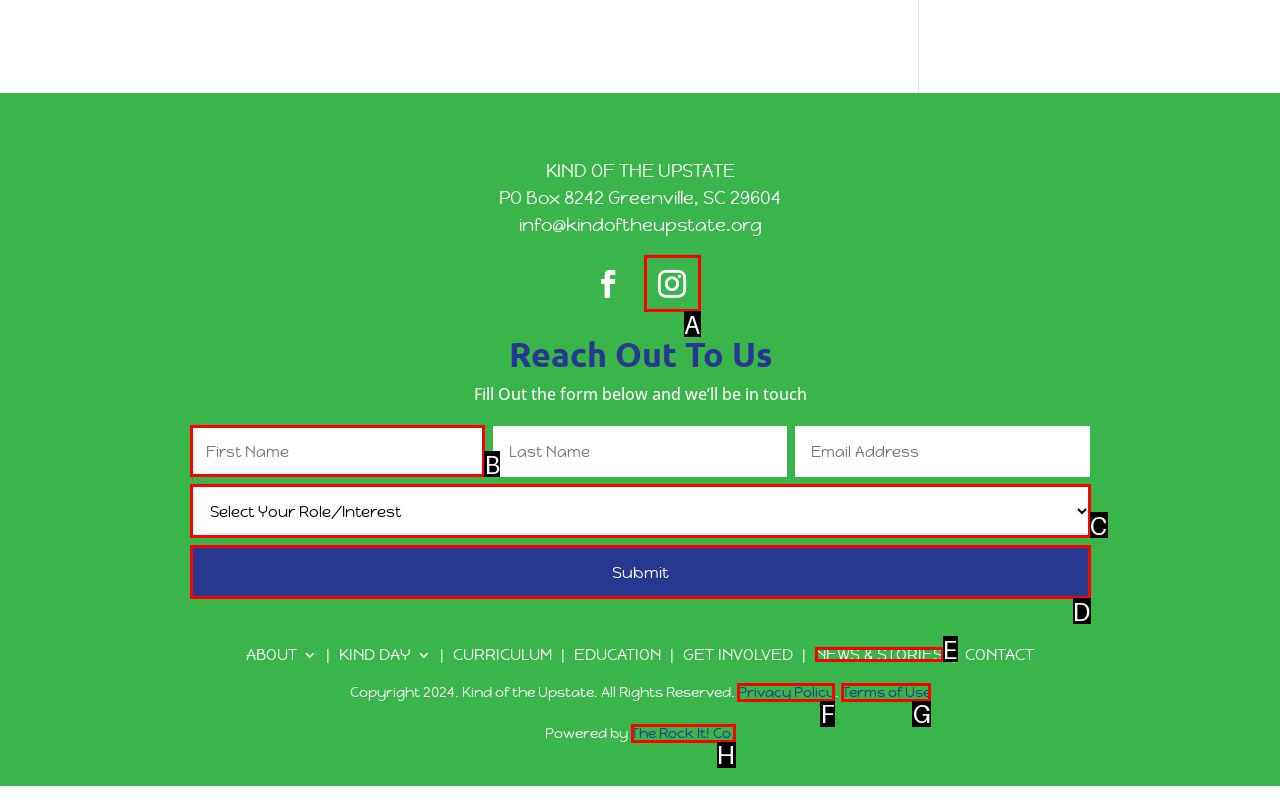From the provided options, pick the HTML element that matches the description: The Rock It! Co.. Respond with the letter corresponding to your choice.

H